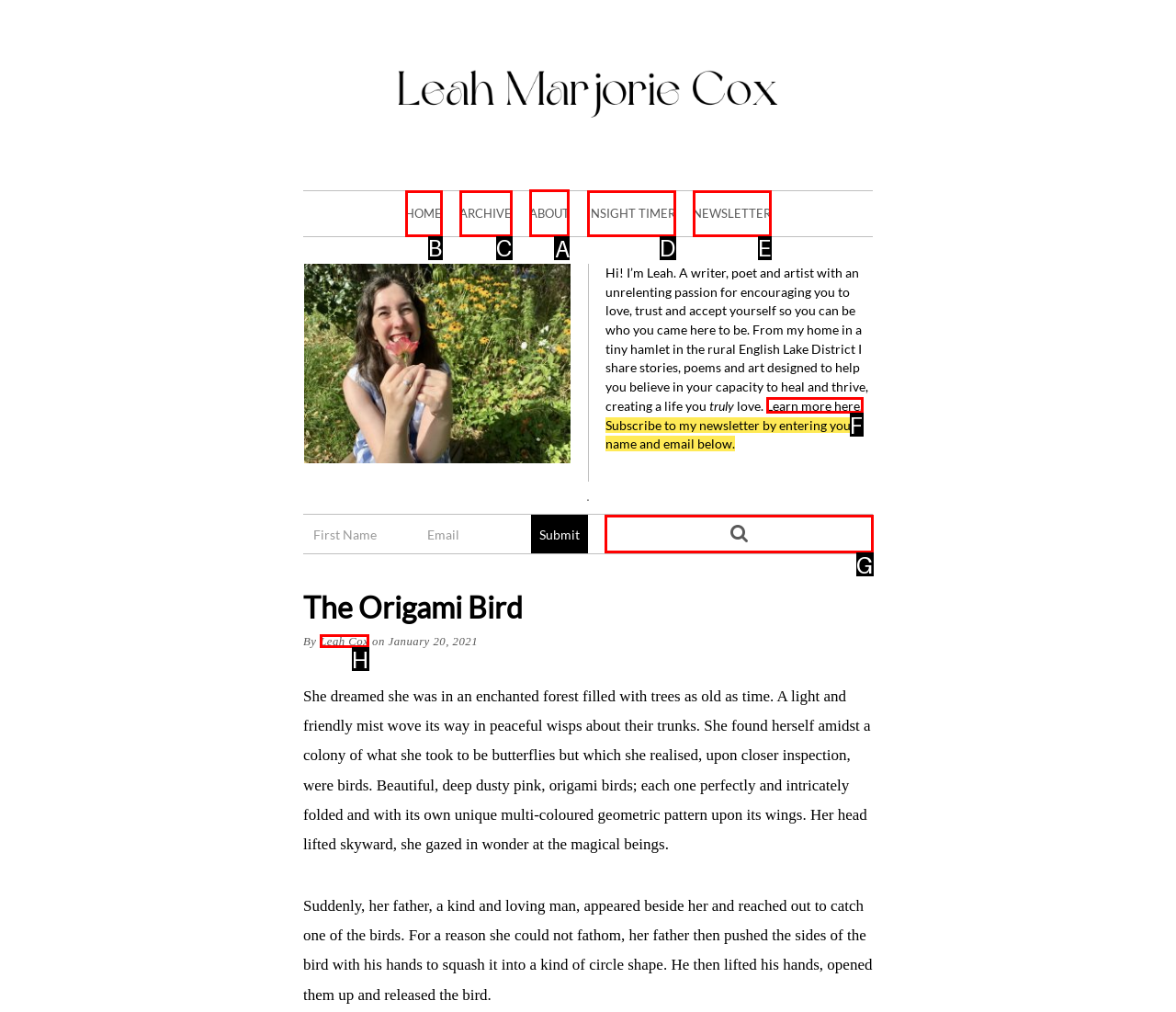For the given instruction: Click on the link to the about page, determine which boxed UI element should be clicked. Answer with the letter of the corresponding option directly.

A